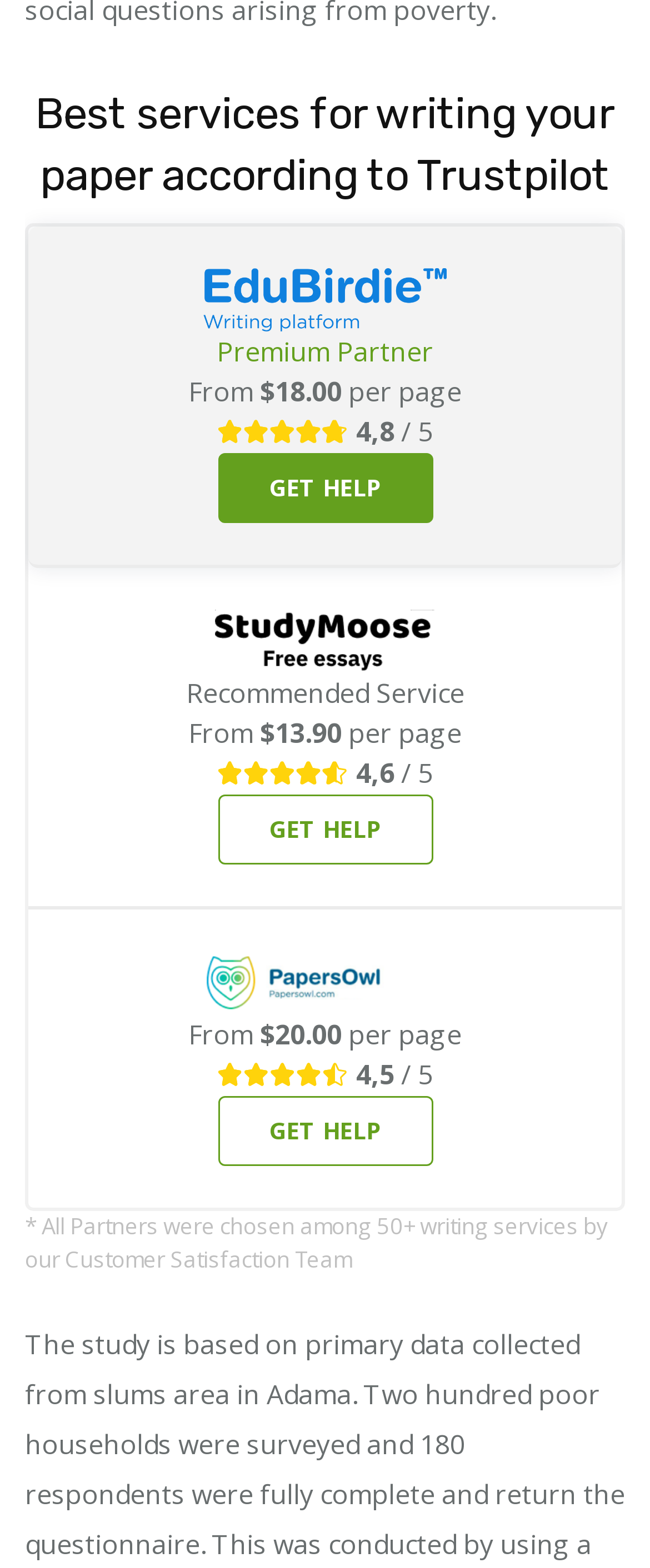What is the purpose of the webpage?
Based on the screenshot, provide your answer in one word or phrase.

To compare writing services